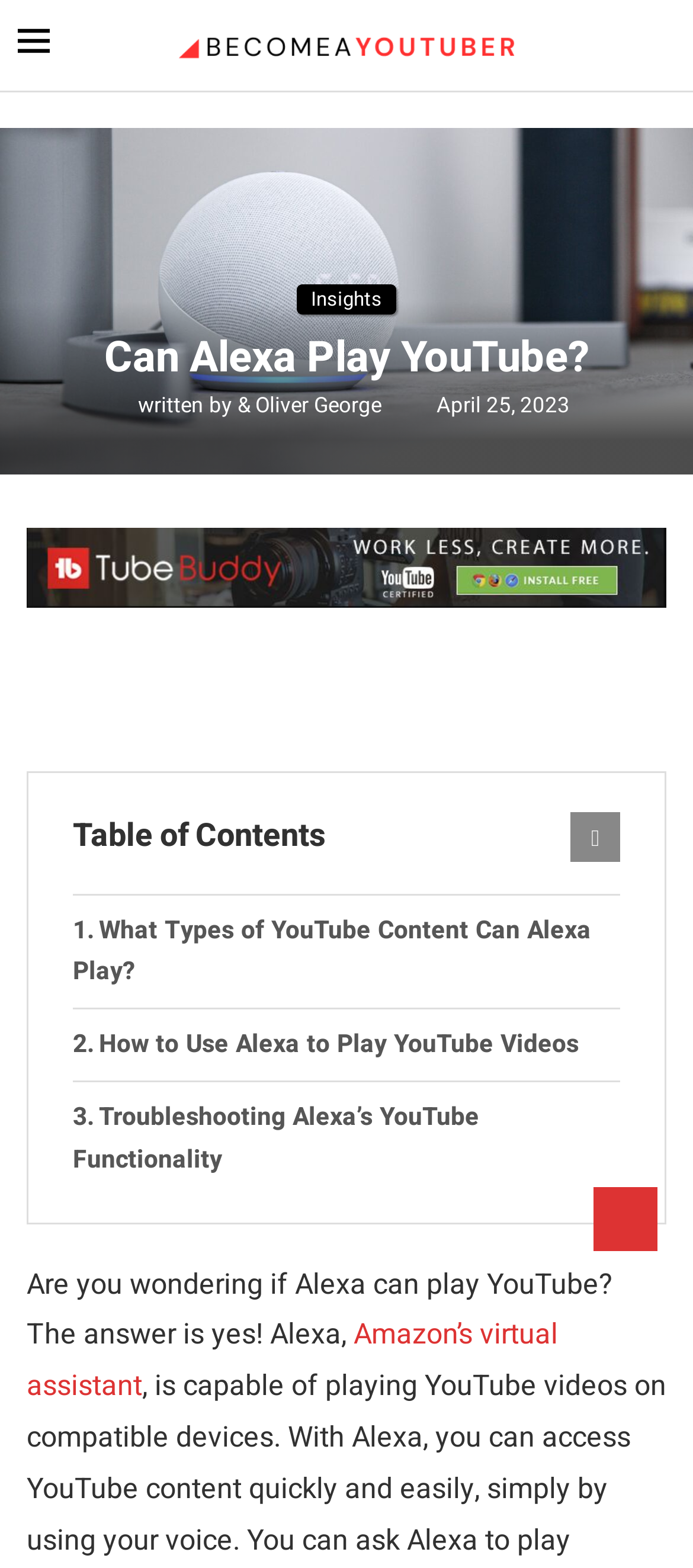Locate the bounding box coordinates of the element that should be clicked to execute the following instruction: "Go to The Freeholder".

None